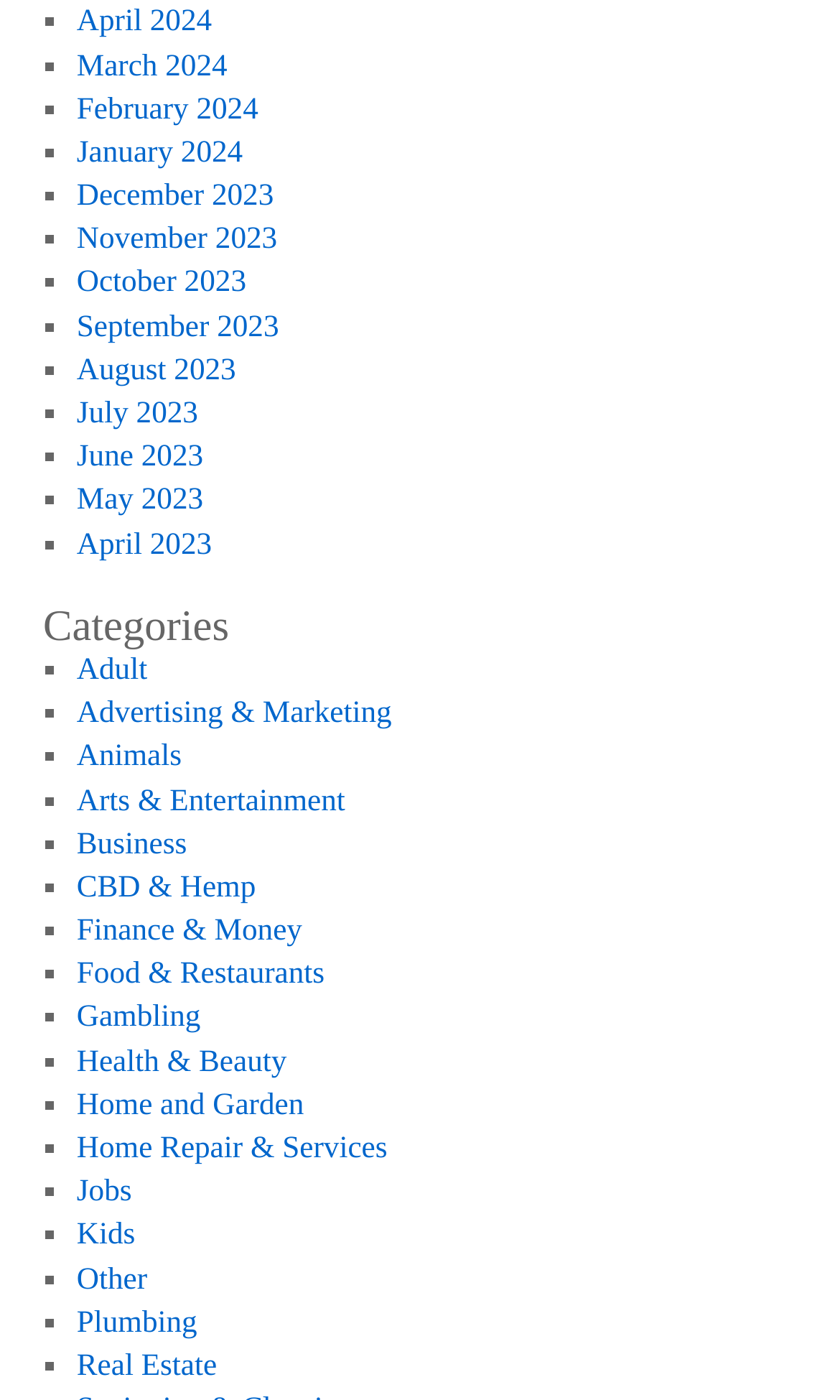Utilize the details in the image to thoroughly answer the following question: What comes before 'Finance & Money' in the category list?

I looked at the category list and found that 'CBD & Hemp' comes before 'Finance & Money'. The list marker '■' and the bounding box coordinates of these two links indicate their vertical positions, which helped me determine the correct order.